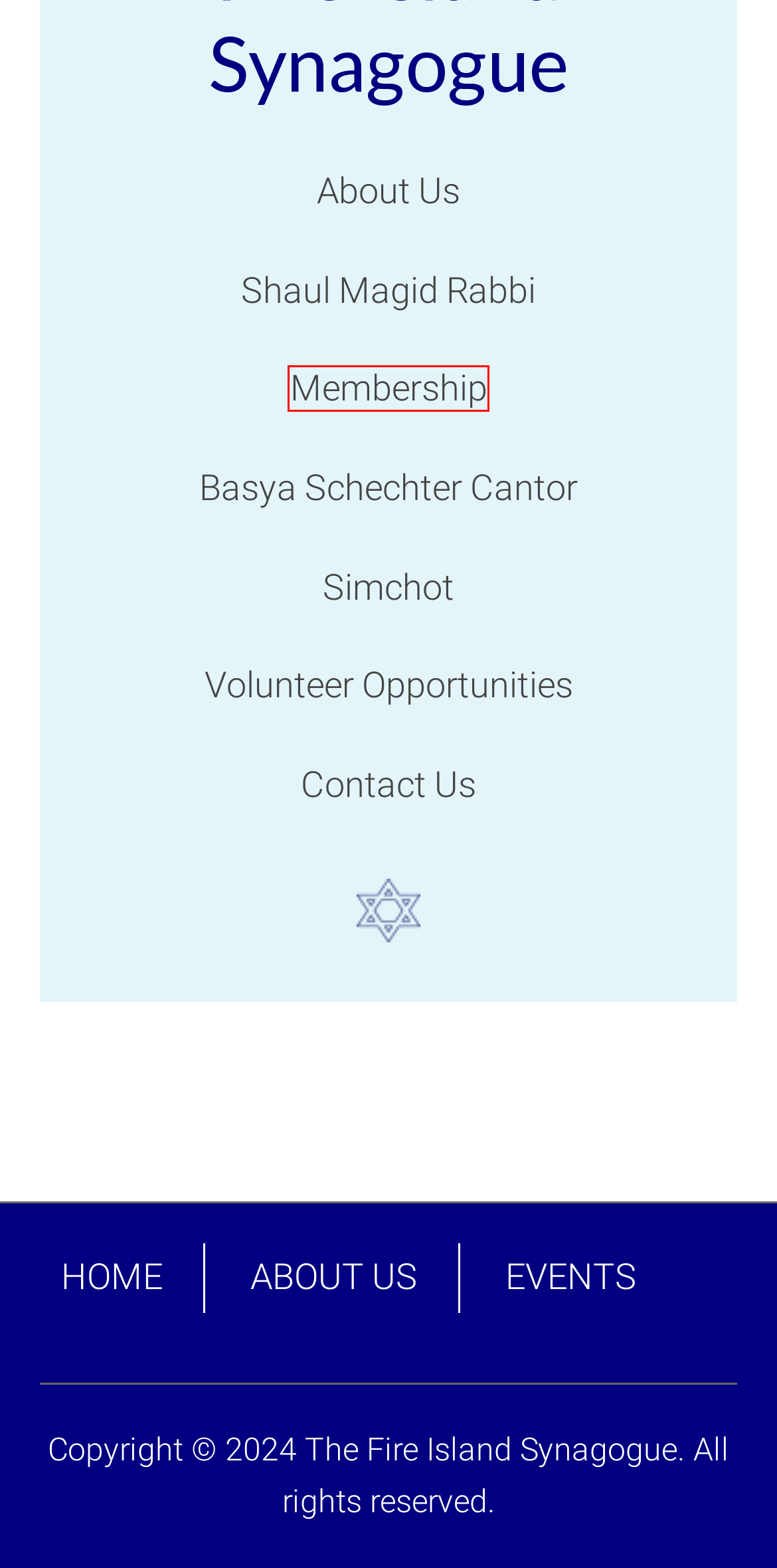Inspect the provided webpage screenshot, concentrating on the element within the red bounding box. Select the description that best represents the new webpage after you click the highlighted element. Here are the candidates:
A. Basya Schechter Cantor - The Fire Island Synagogue
B. Membership - The Fire Island Synagogue
C. Annual Journal Ads - The Fire Island Synagogue
D. About Us - The Fire Island Synagogue
E. Volunteer Opportunities - The Fire Island Synagogue
F. Shaul Magid Rabbi - The Fire Island Synagogue
G. Contact Us - The Fire Island Synagogue
H. Events - The Fire Island Synagogue

B